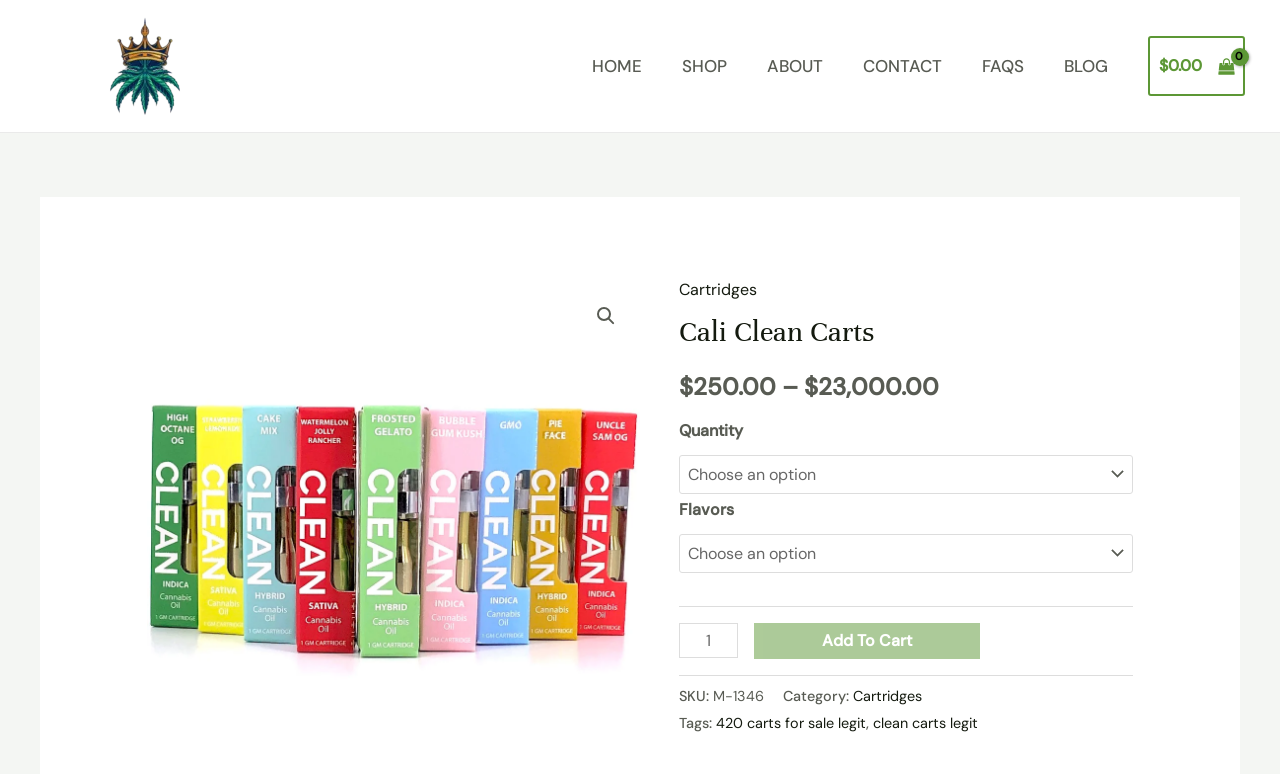Find the bounding box coordinates of the area to click in order to follow the instruction: "Read the 'Battle Summary'".

None